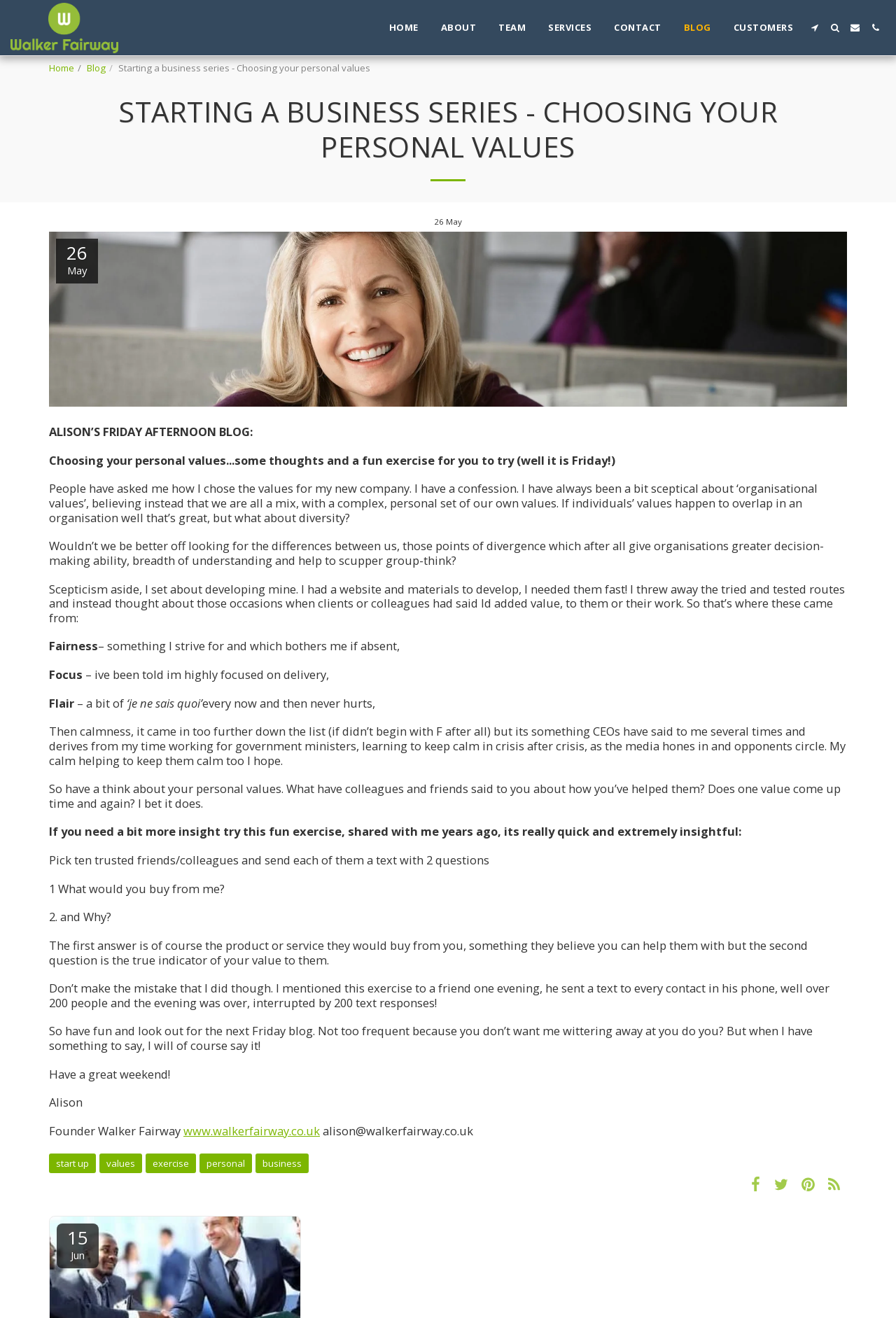Please find the bounding box coordinates of the section that needs to be clicked to achieve this instruction: "Visit the website".

[0.205, 0.852, 0.357, 0.864]